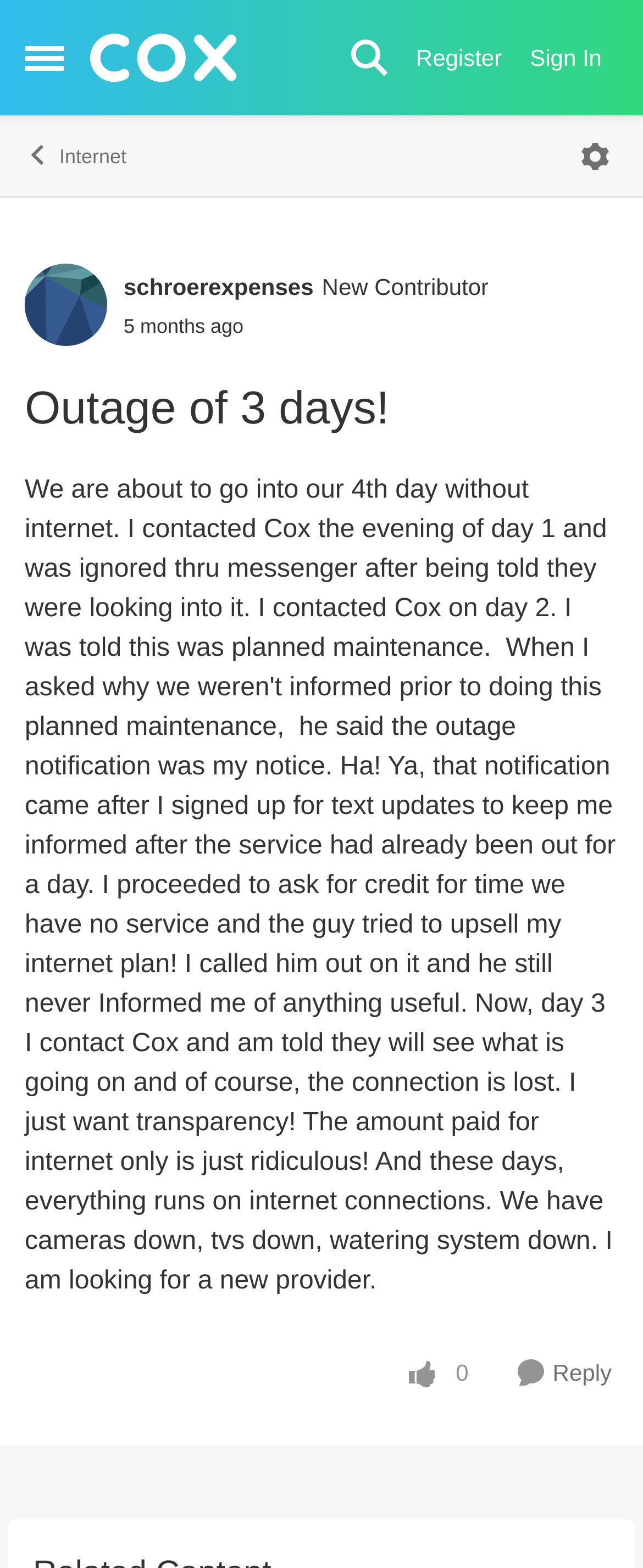Please answer the following question using a single word or phrase: 
What is the purpose of the button with the text 'Reply'?

To reply to the post